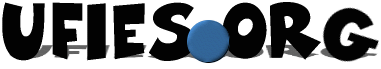Give a short answer using one word or phrase for the question:
What is the purpose of the UFies.org website?

official fan site